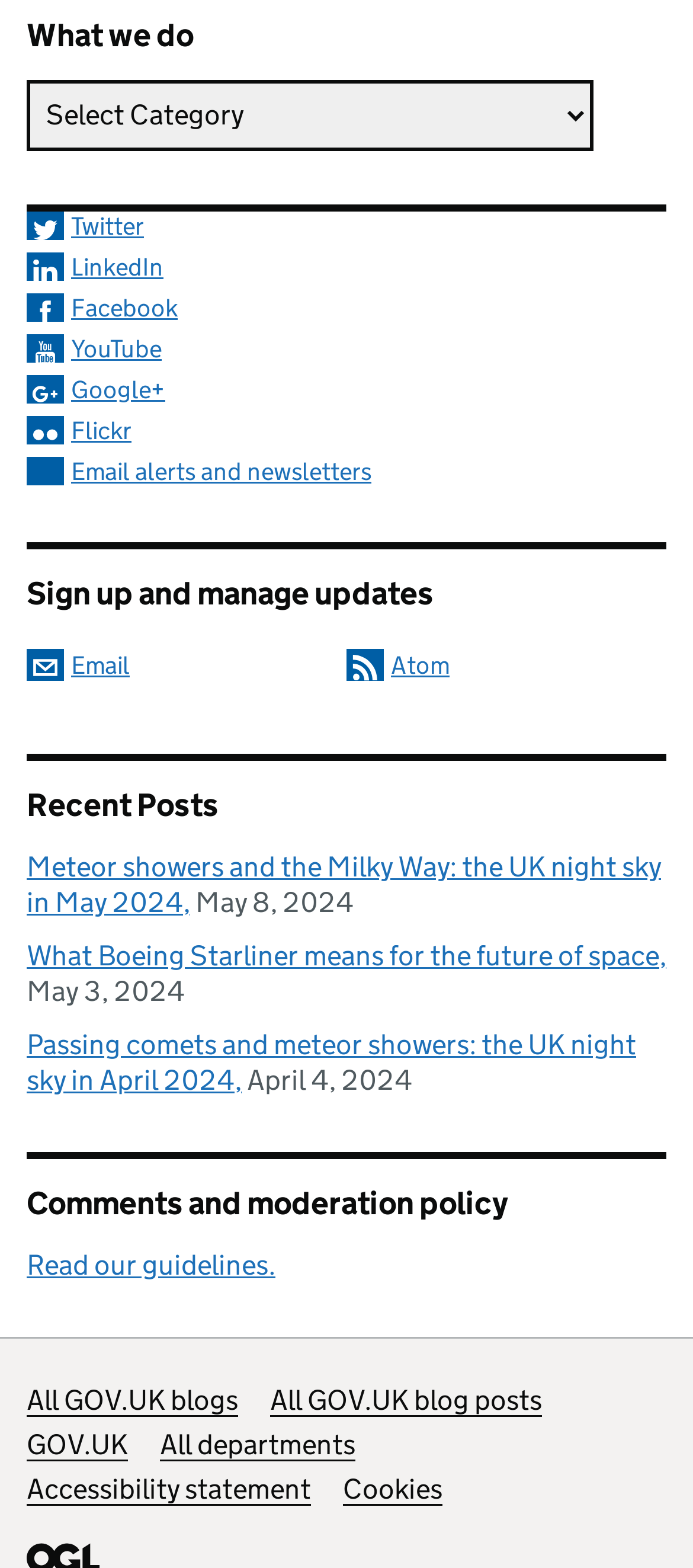Find the bounding box coordinates of the area that needs to be clicked in order to achieve the following instruction: "Follow the Twitter link". The coordinates should be specified as four float numbers between 0 and 1, i.e., [left, top, right, bottom].

[0.038, 0.135, 0.962, 0.153]